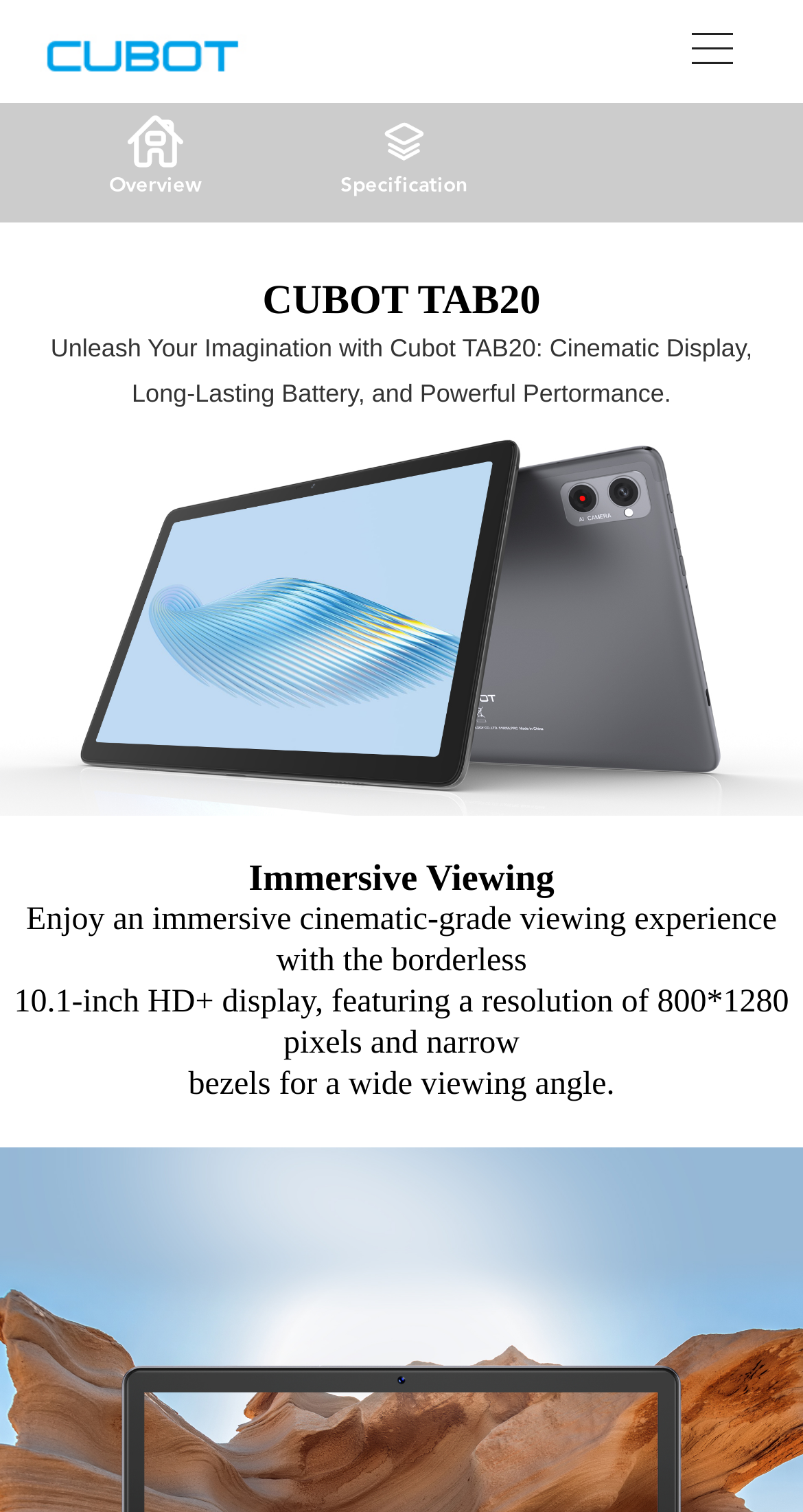What is the size of the display?
Using the image as a reference, give an elaborate response to the question.

I found the answer by reading the StaticText element '10.1-inch HD+ display, featuring a resolution of 800*1280 pixels and narrow' which mentions the size of the display.